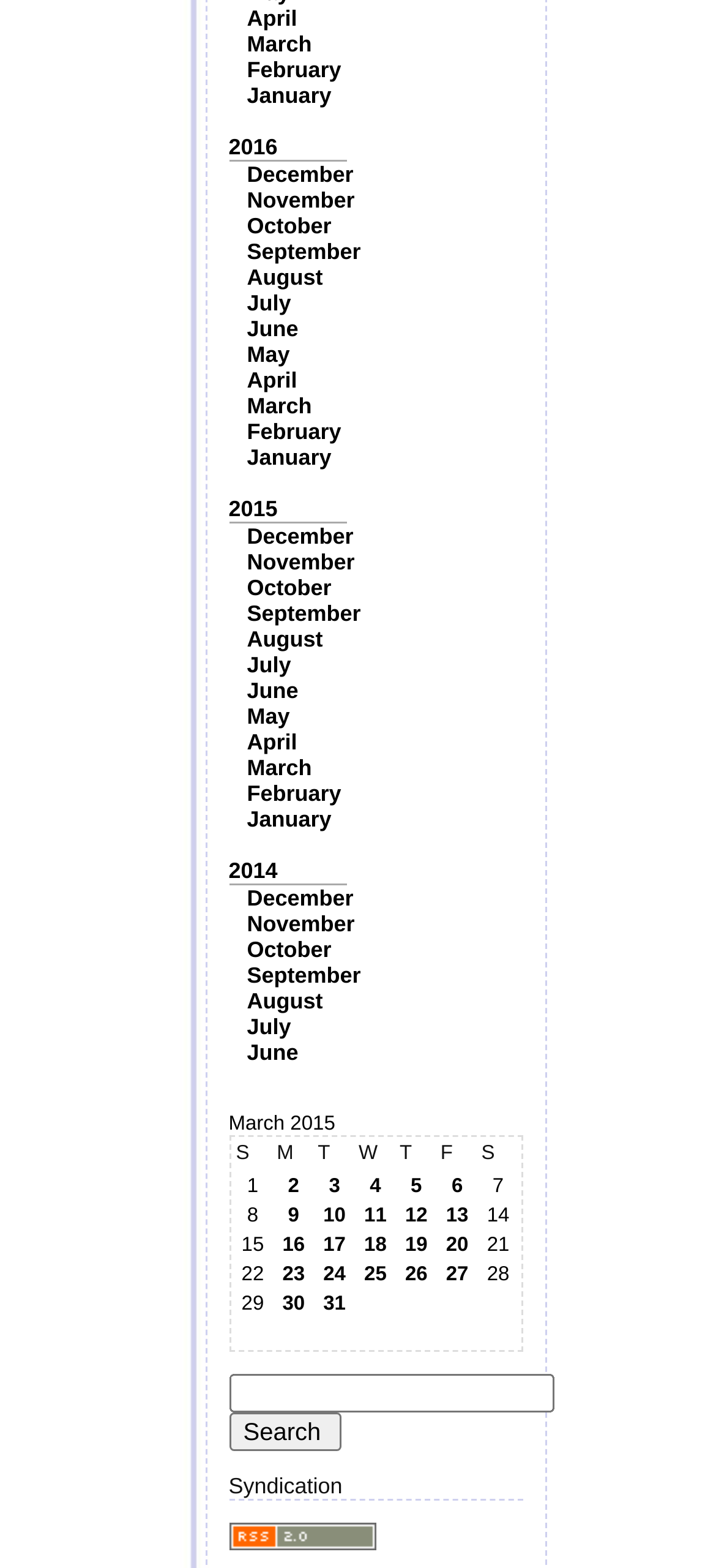Answer the following inquiry with a single word or phrase:
What is the month listed in the table caption?

March 2015